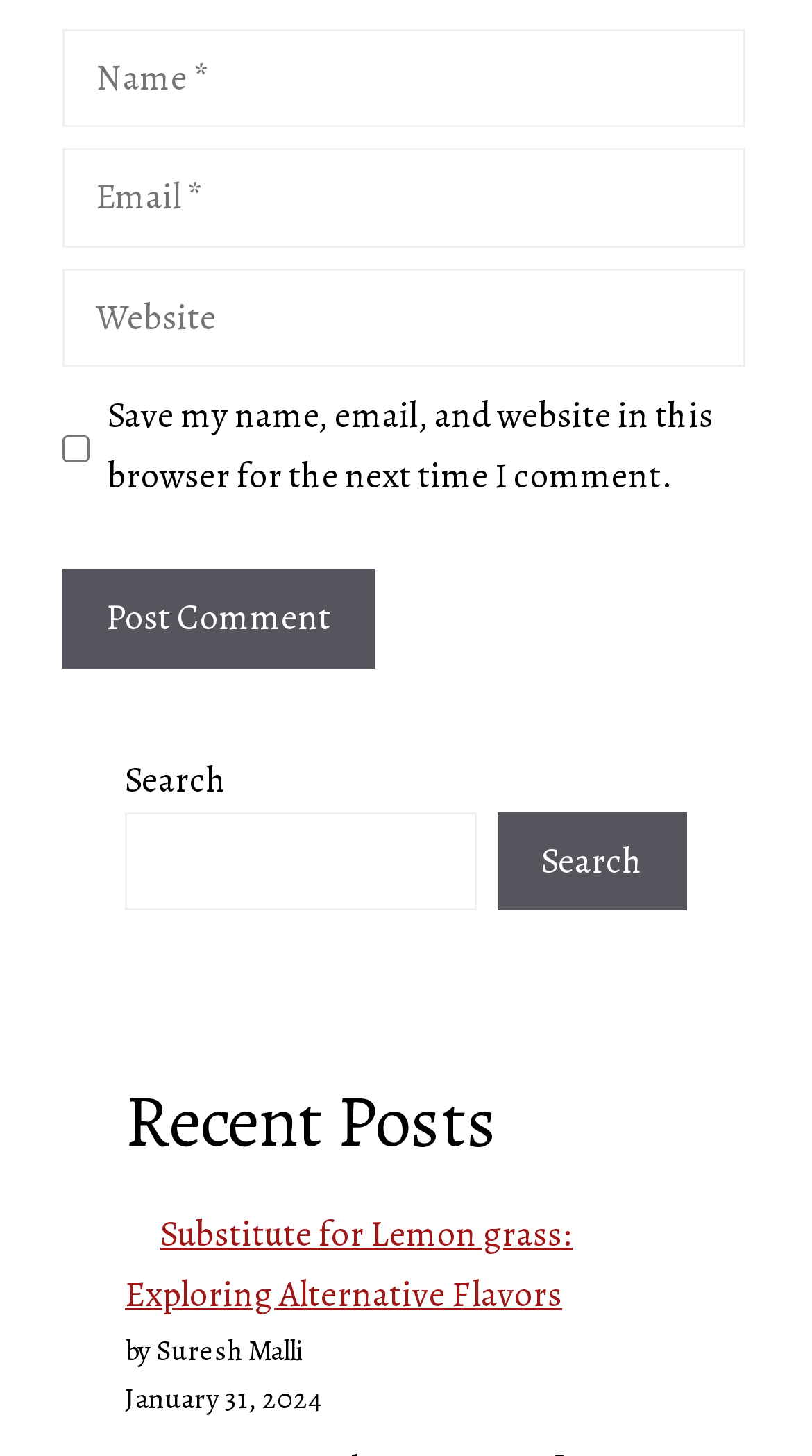Identify the bounding box coordinates of the area you need to click to perform the following instruction: "Read the recent post".

[0.154, 0.831, 0.705, 0.905]